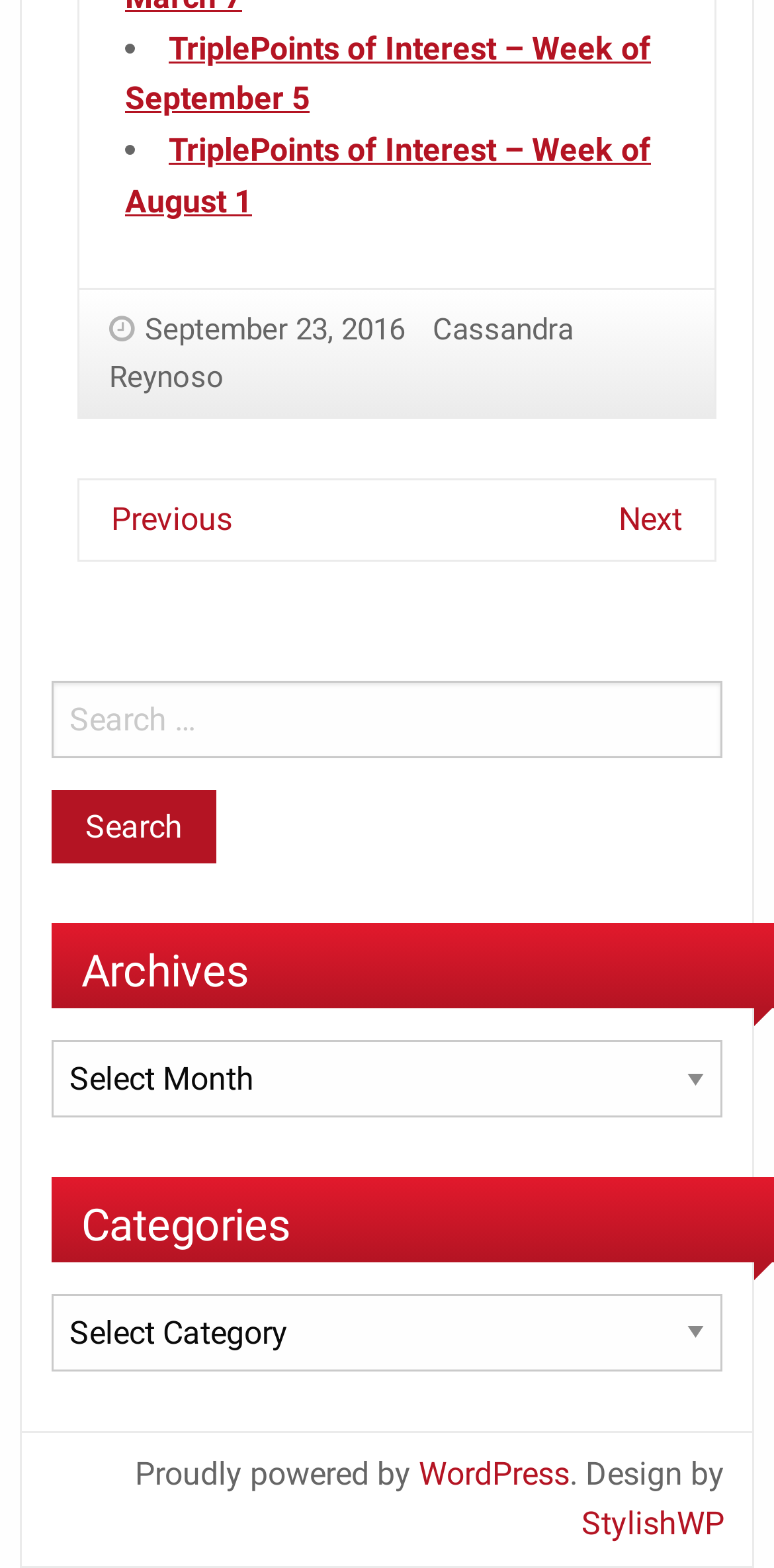Determine the bounding box coordinates of the target area to click to execute the following instruction: "Search for something."

[0.067, 0.504, 0.279, 0.551]